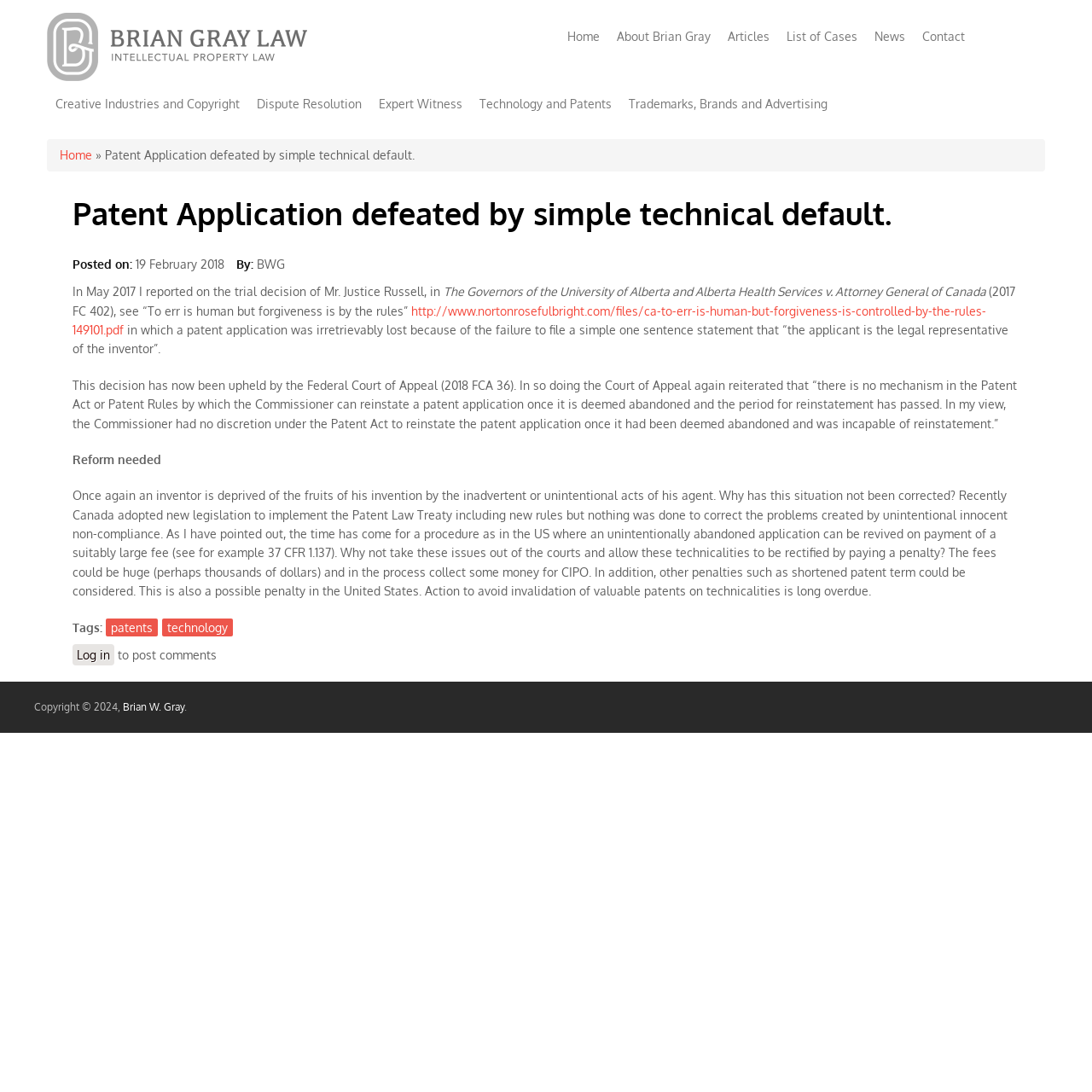Using the description "Dispute Resolution", locate and provide the bounding box of the UI element.

[0.227, 0.087, 0.339, 0.112]